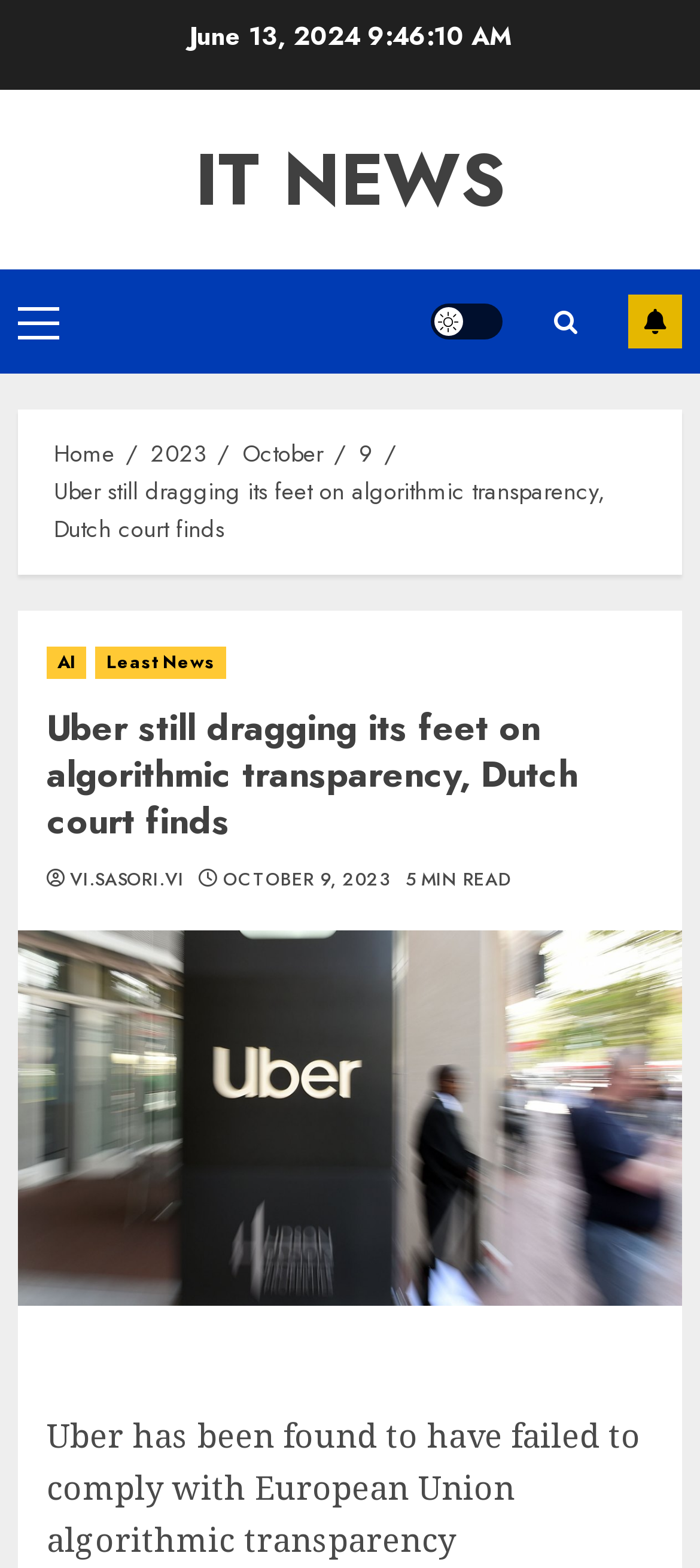Pinpoint the bounding box coordinates of the clickable area needed to execute the instruction: "Click on the 'IT NEWS' link". The coordinates should be specified as four float numbers between 0 and 1, i.e., [left, top, right, bottom].

[0.278, 0.081, 0.722, 0.148]